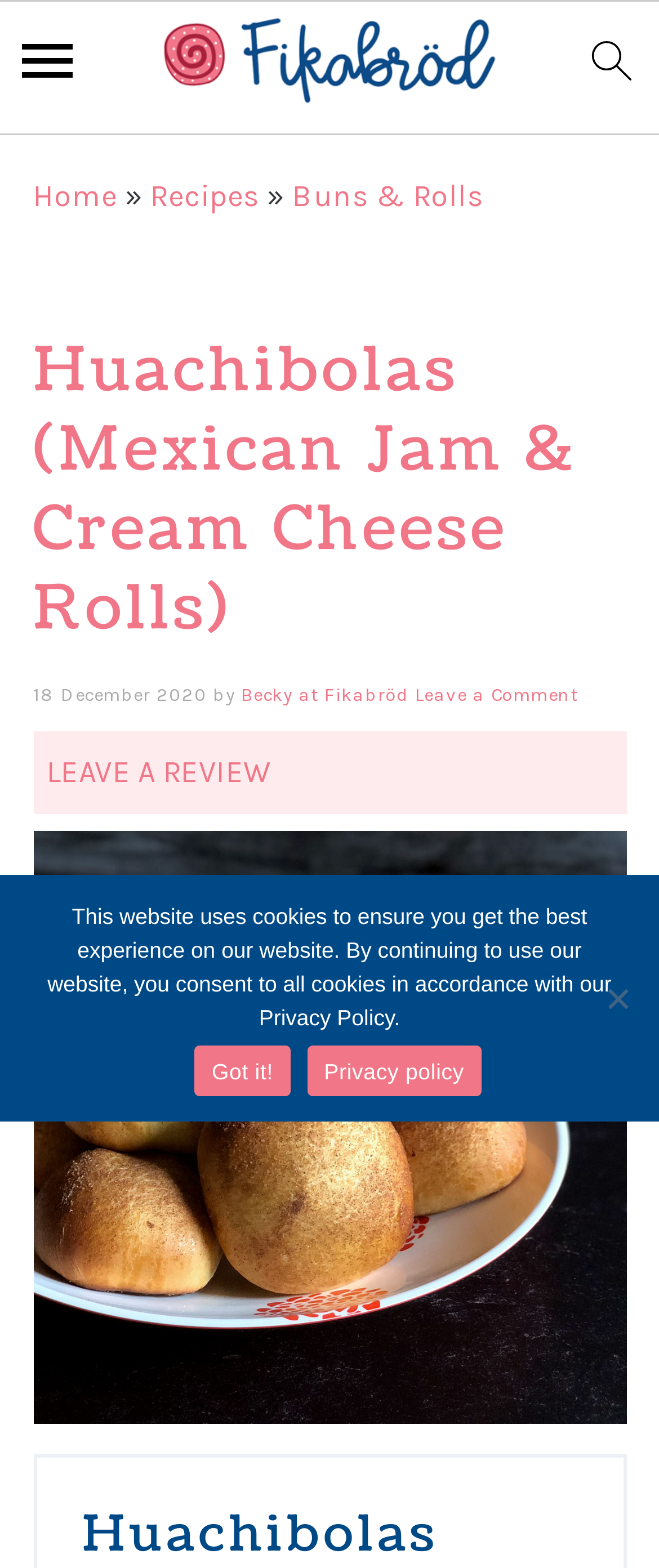Based on the visual content of the image, answer the question thoroughly: What is the category of the recipe?

The category of the recipe can be found in the link element, which is 'Buns & Rolls'.